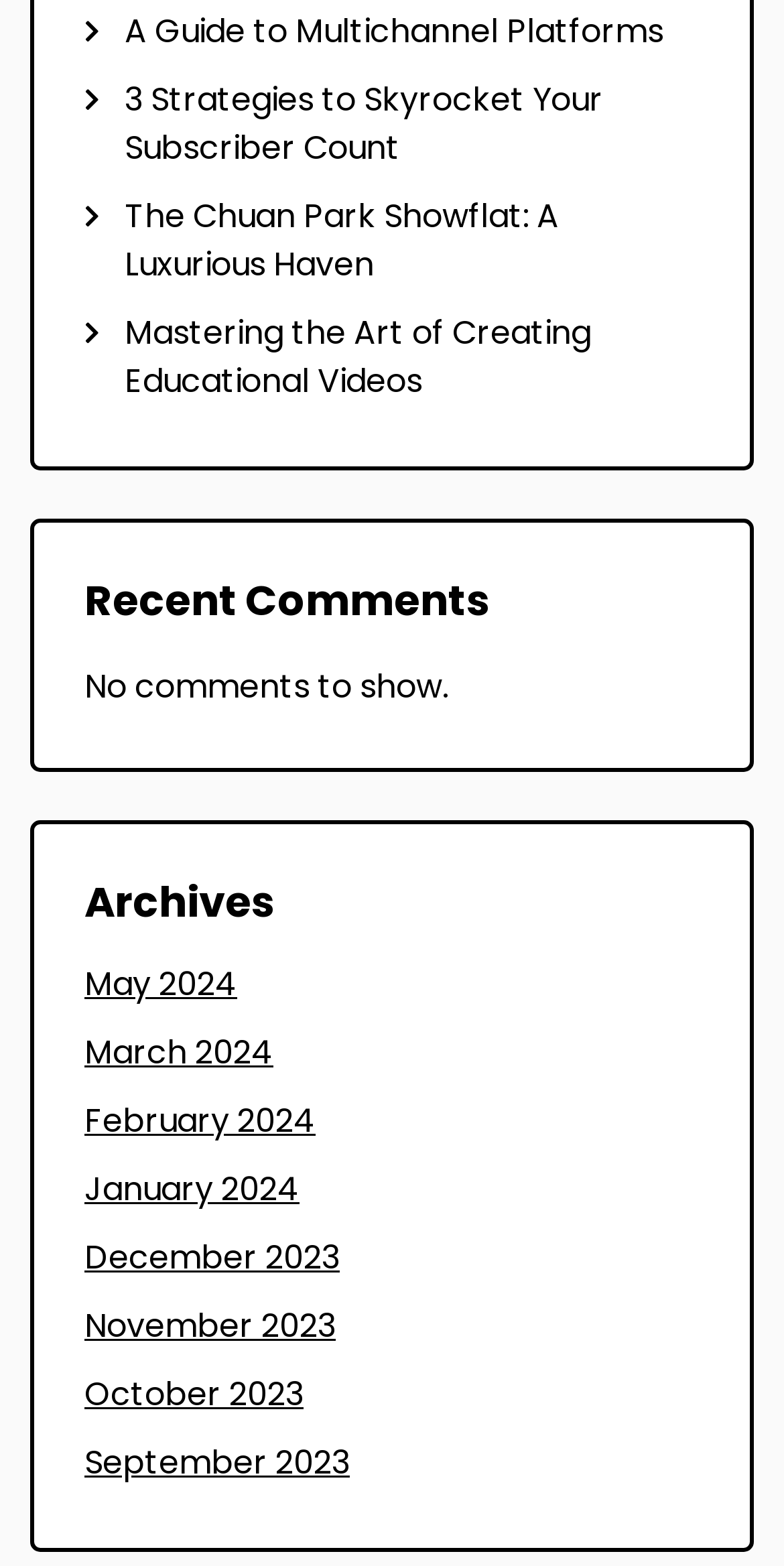Use a single word or phrase to answer the question: How many links are present in the 'Archives' section?

9